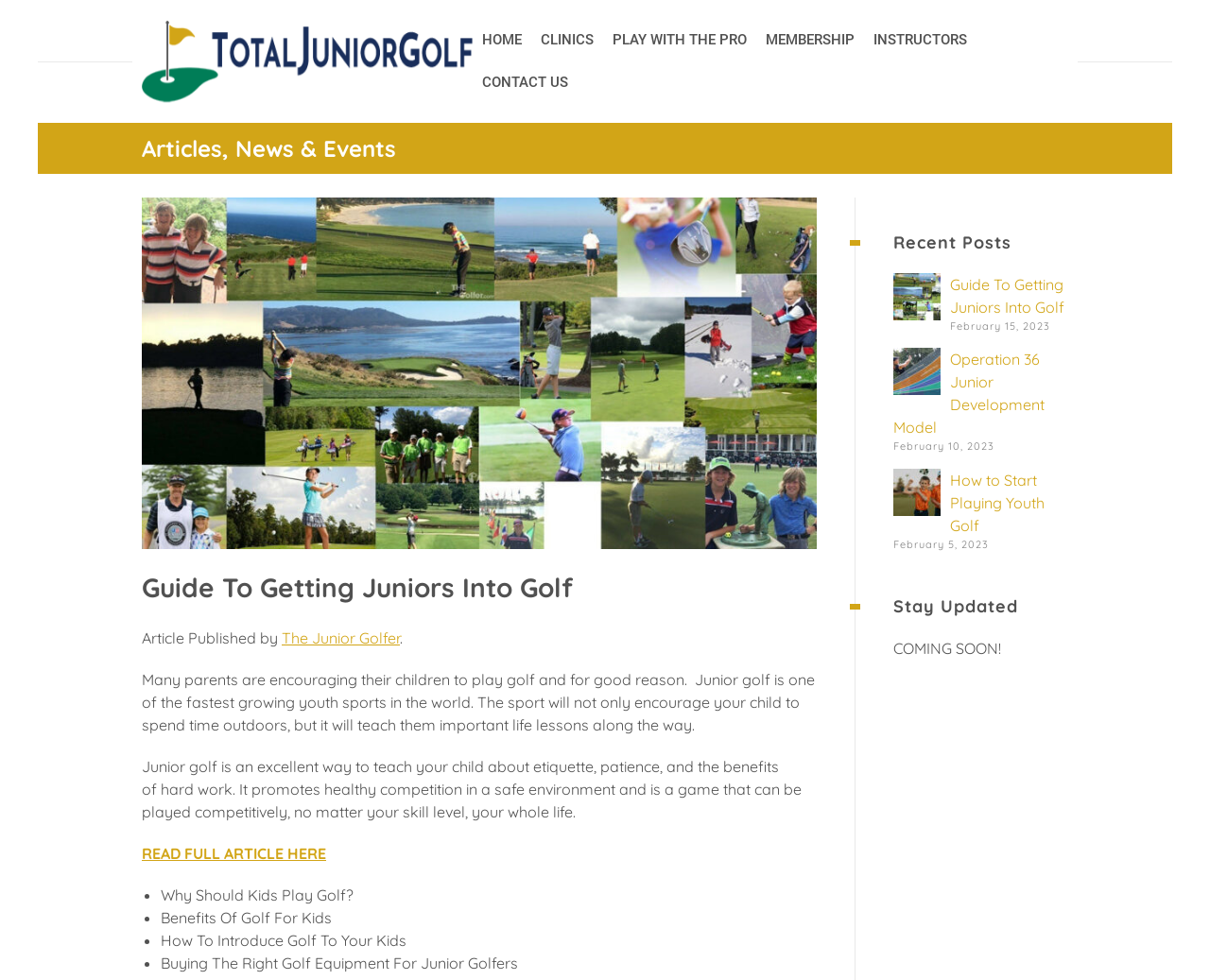What is the main topic of the article?
Using the image, provide a detailed and thorough answer to the question.

The main topic of the article can be inferred from the heading 'Guide To Getting Juniors Into Golf' and the text that follows, which discusses the benefits of golf for kids and how to introduce them to the sport.